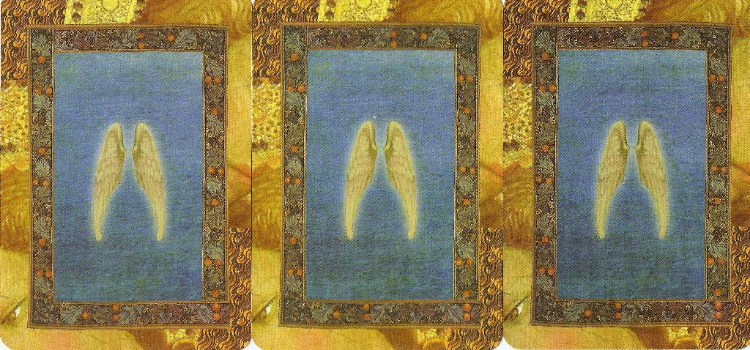What is the significance of the intricate frames on the angel cards?
Based on the screenshot, provide a one-word or short-phrase response.

Enhance spiritual aesthetic